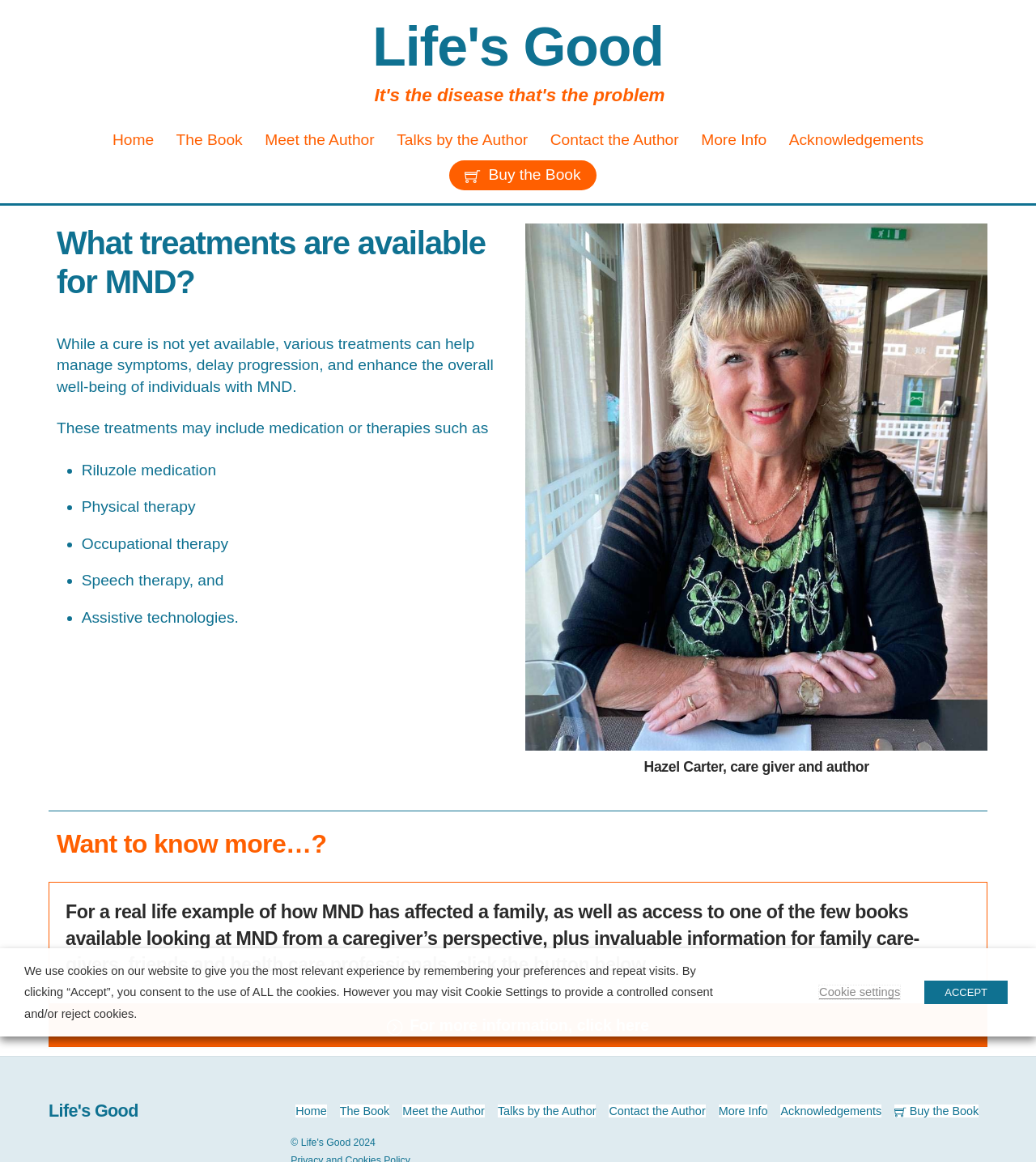Identify the bounding box coordinates for the region of the element that should be clicked to carry out the instruction: "Click the 'Talks by the Author' link". The bounding box coordinates should be four float numbers between 0 and 1, i.e., [left, top, right, bottom].

[0.374, 0.103, 0.519, 0.138]